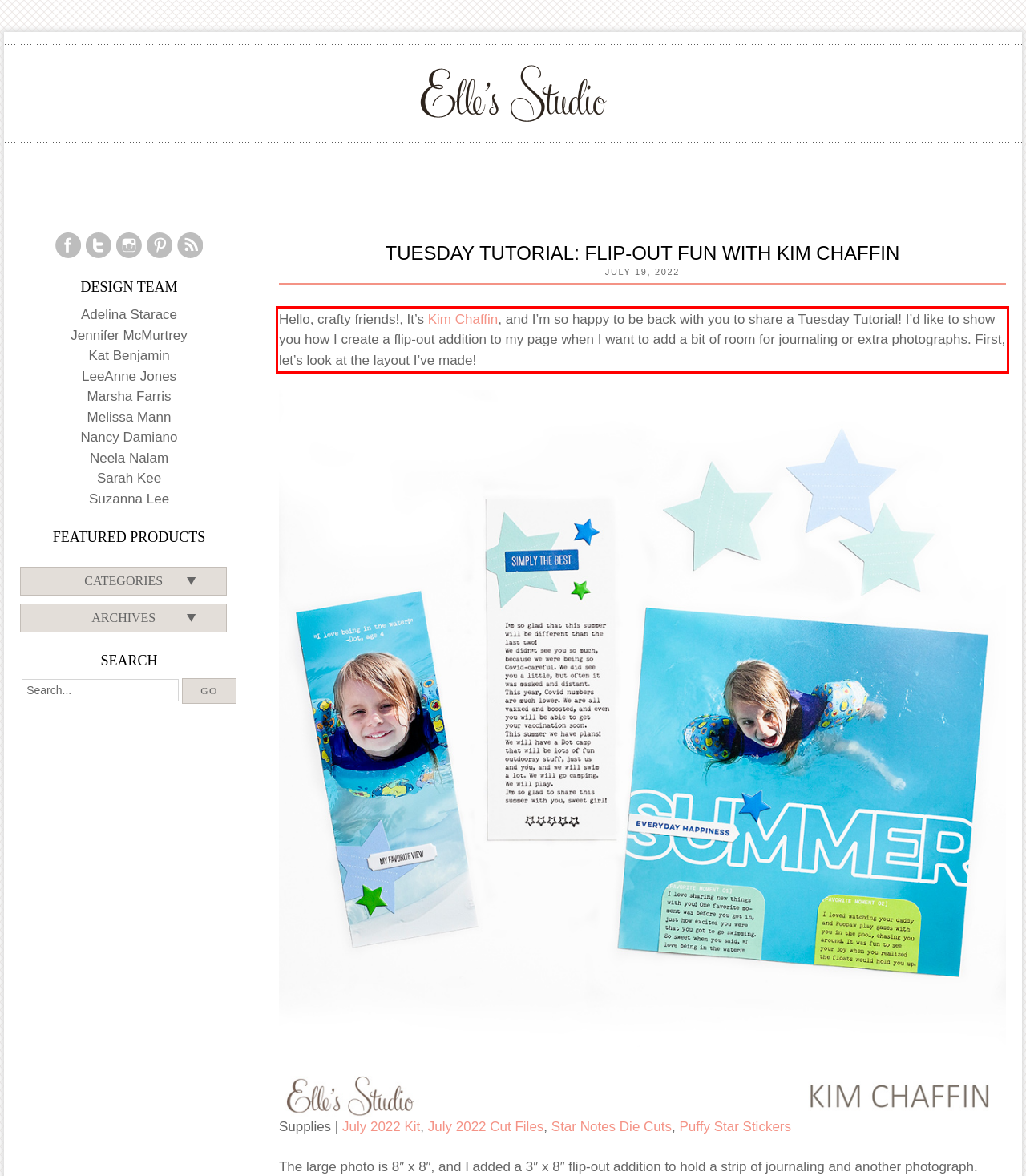With the given screenshot of a webpage, locate the red rectangle bounding box and extract the text content using OCR.

Hello, crafty friends!, It’s Kim Chaffin, and I’m so happy to be back with you to share a Tuesday Tutorial! I’d like to show you how I create a flip-out addition to my page when I want to add a bit of room for journaling or extra photographs. First, let’s look at the layout I’ve made!